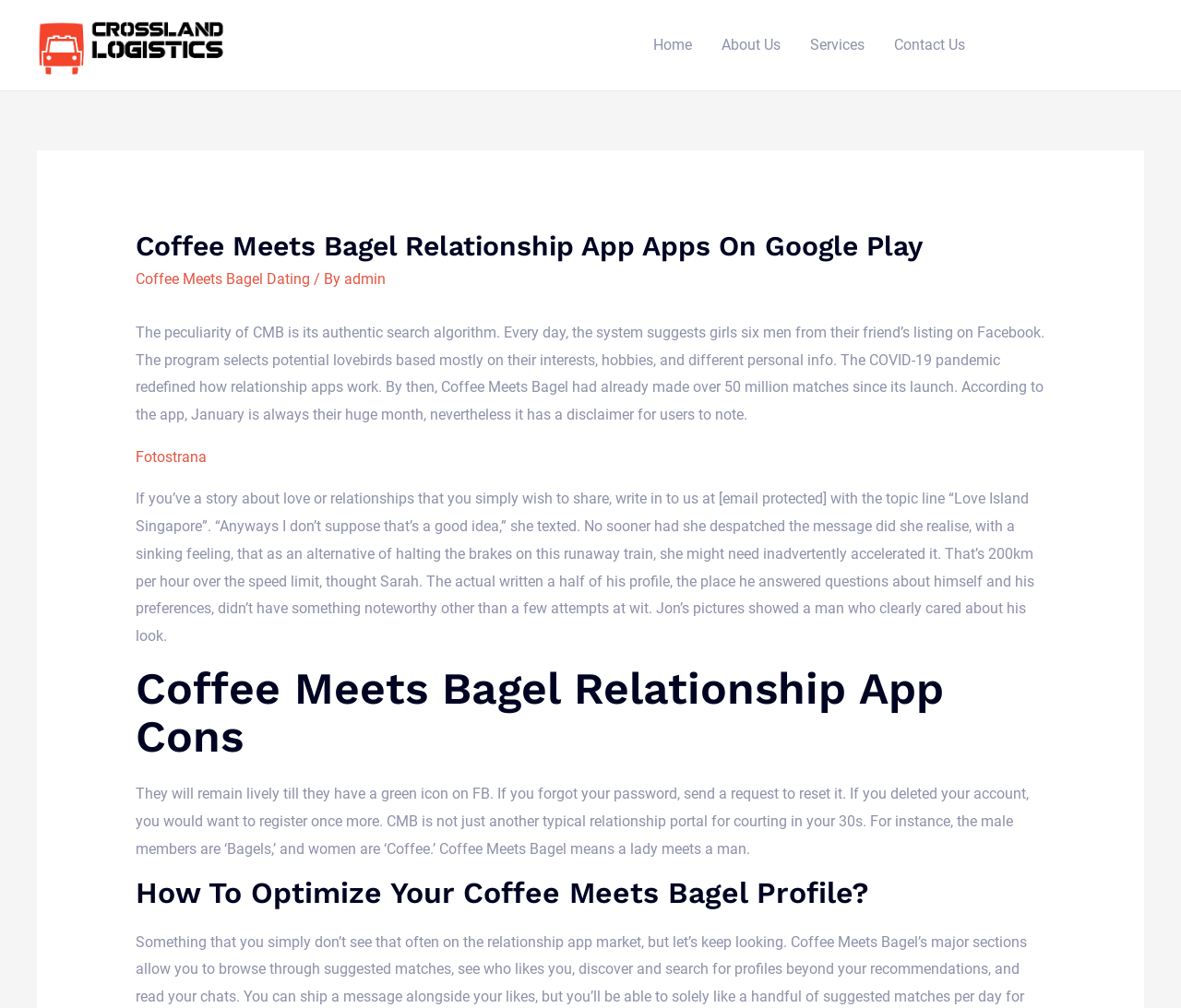Locate the bounding box coordinates of the clickable region to complete the following instruction: "Click on the 'About Us' link."

[0.598, 0.0, 0.673, 0.09]